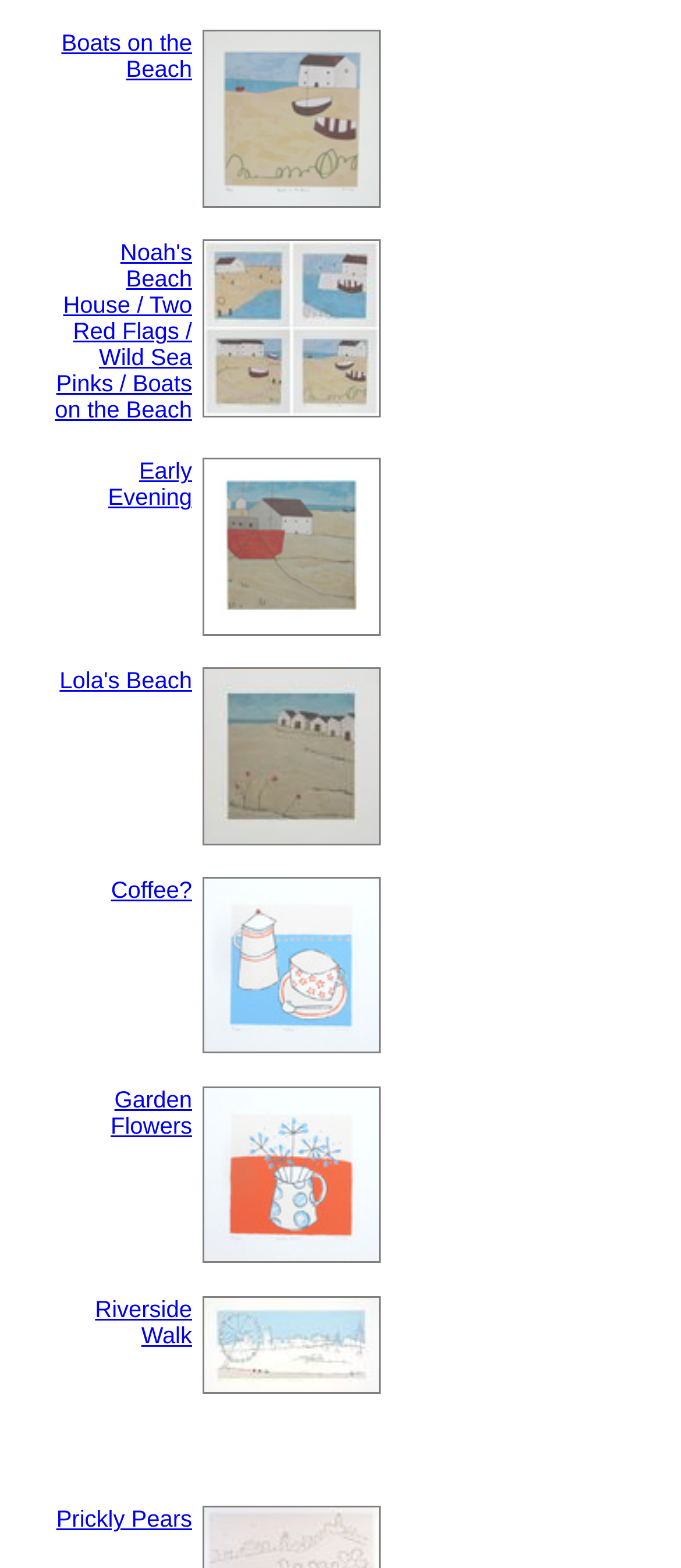Find the UI element described as: "Coffee?" and predict its bounding box coordinates. Ensure the coordinates are four float numbers between 0 and 1, [left, top, right, bottom].

[0.163, 0.56, 0.282, 0.576]